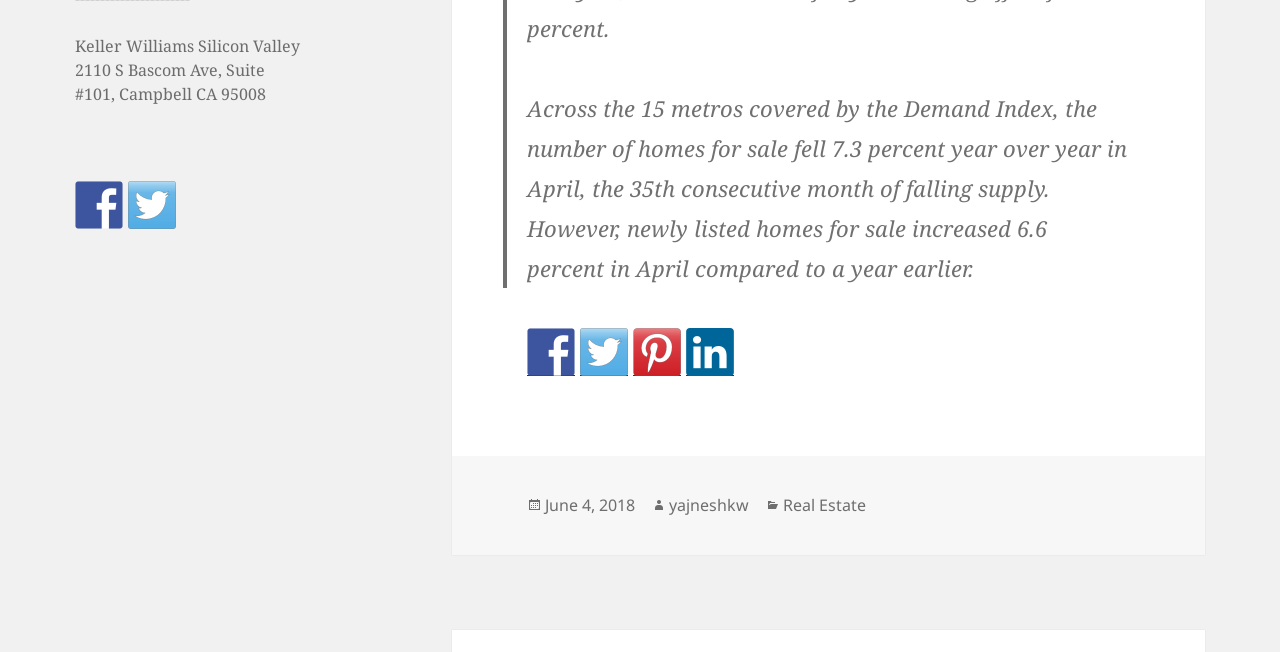Given the content of the image, can you provide a detailed answer to the question?
When was the article posted?

I found the posting date by looking at the link with the text 'June 4, 2018' at the bottom of the page, which is labeled as 'Posted on'.